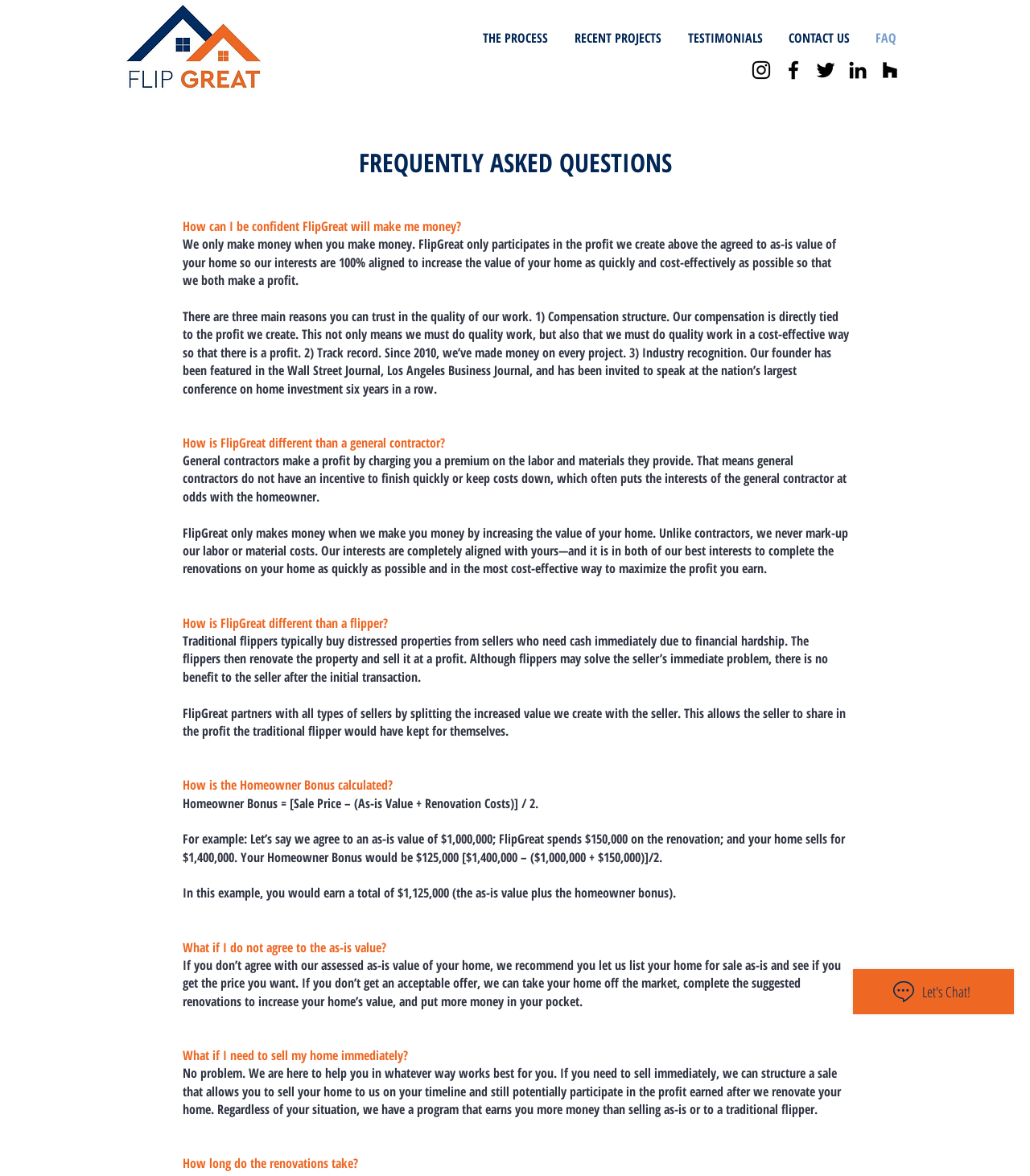Based on the image, provide a detailed and complete answer to the question: 
What is the purpose of FlipGreat?

Based on the FAQ section, FlipGreat's purpose is to increase the value of a home and share the profit with the homeowner. This is evident from the questions and answers provided, which explain how FlipGreat works and the benefits it offers to homeowners.